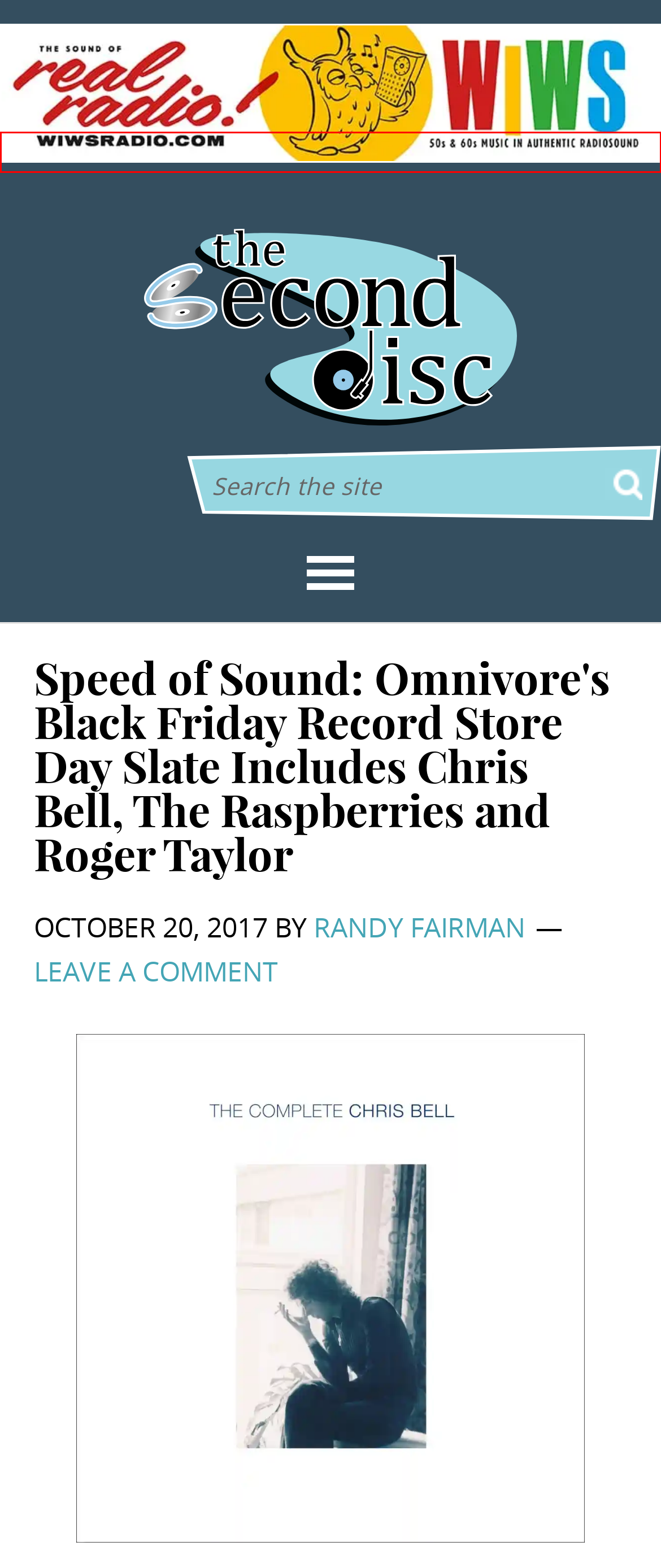Given a screenshot of a webpage with a red bounding box around a UI element, please identify the most appropriate webpage description that matches the new webpage after you click on the element. Here are the candidates:
A. Popblerd | BLACK LIVES MATTER
B. Chris Bell  - The Second Disc
C. Release Round-Up  - The Second Disc
D. Randy Fairman - The Second Disc
E. WIWS
F. The Second Disc
G. Omnivore Recordings – create, devour, repeat.
H. Classic Rock  - The Second Disc

E